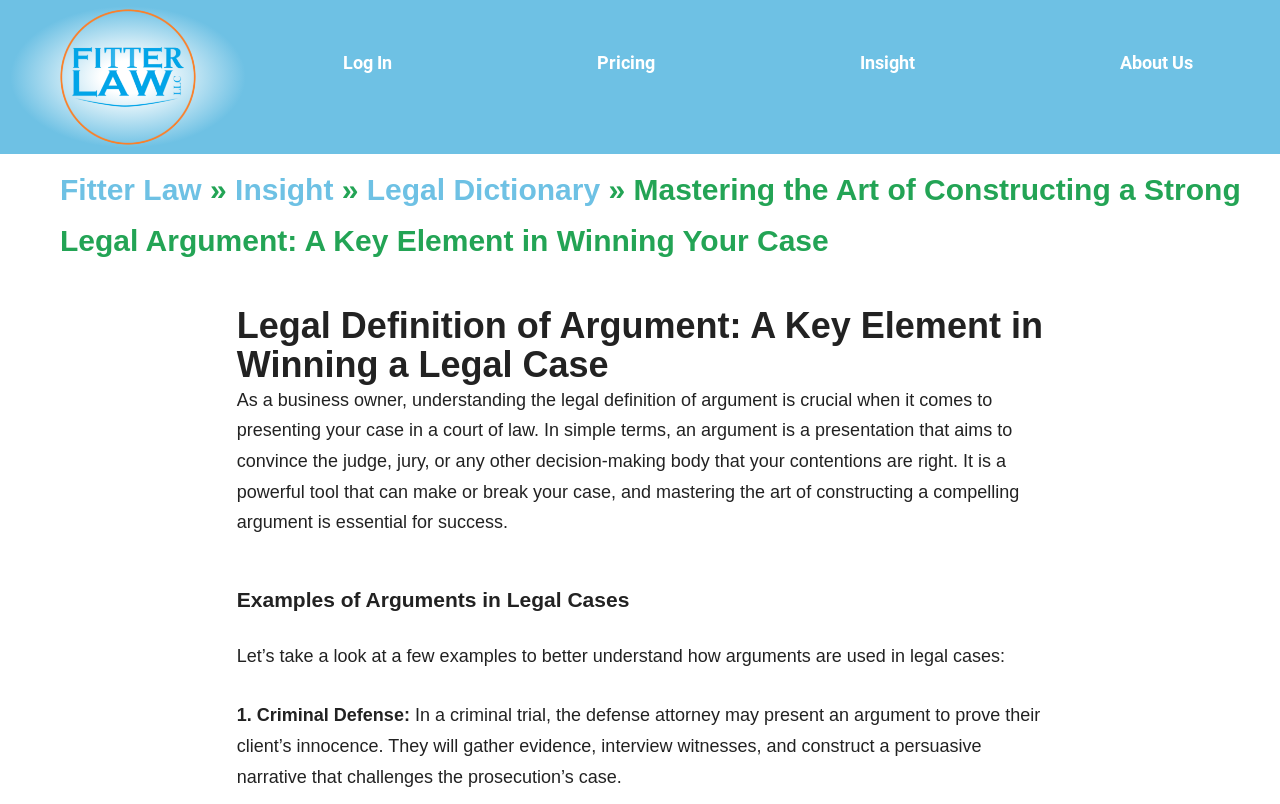How many types of arguments are mentioned in the webpage?
Please give a detailed and elaborate explanation in response to the question.

Only one type of argument is explicitly mentioned in the webpage, which is the argument in a criminal defense case. There may be other types of arguments implied, but only this one is explicitly stated.